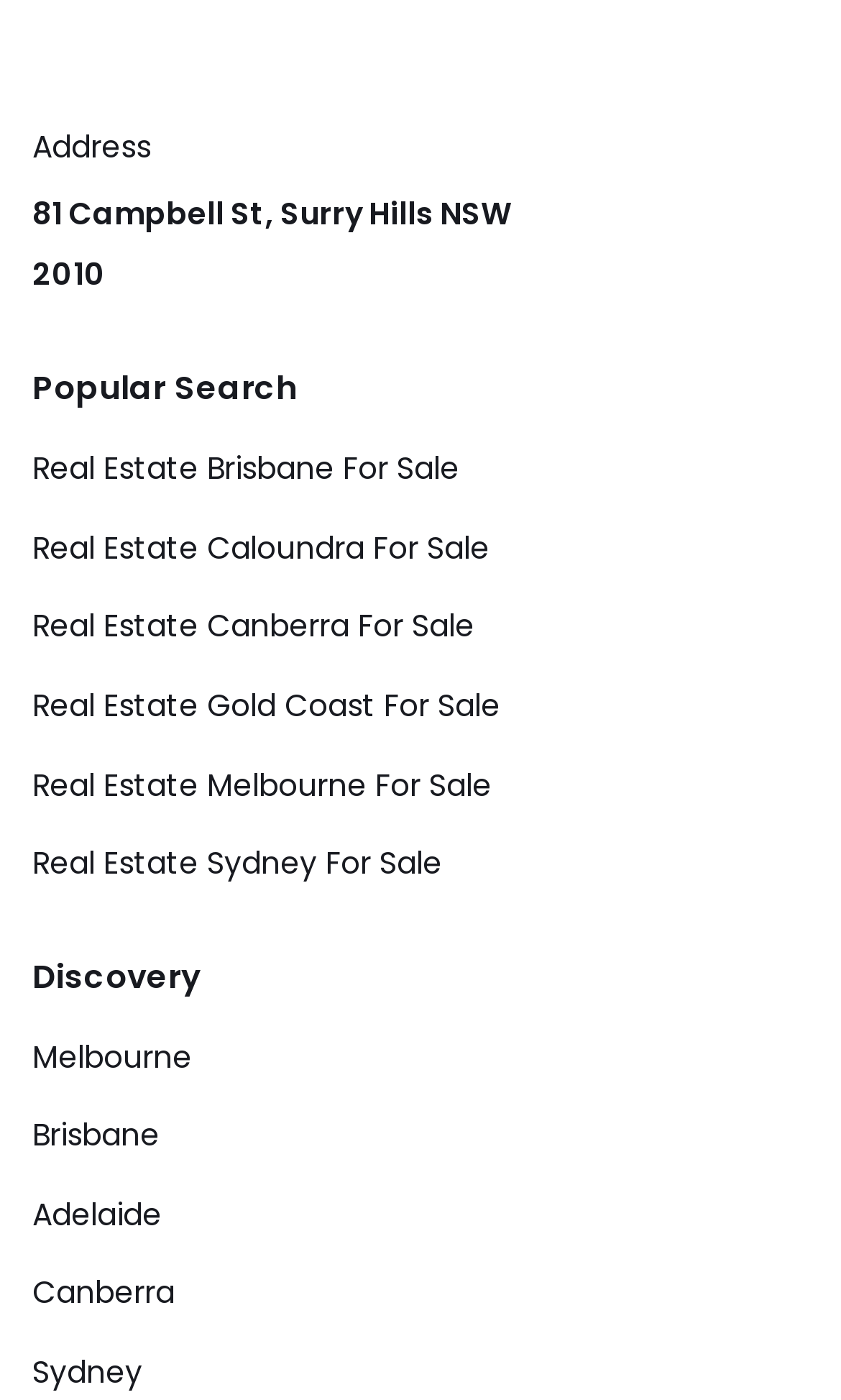Give the bounding box coordinates for the element described by: "Događaji".

None